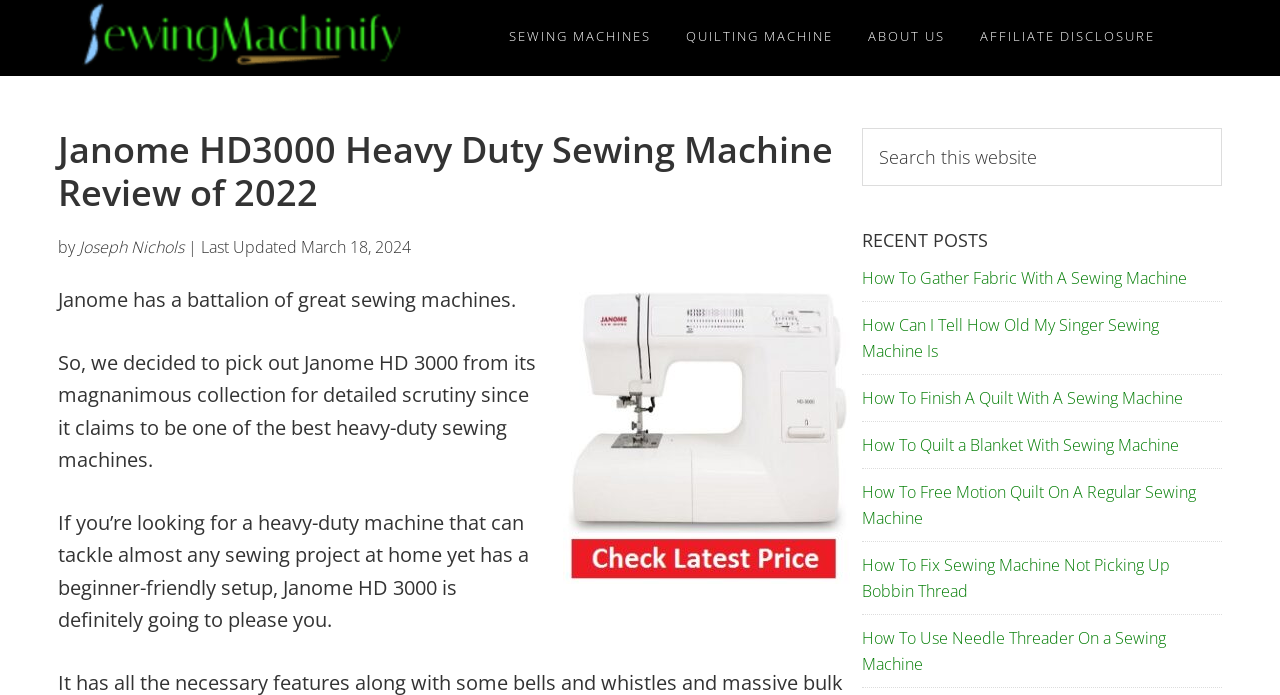Please locate the bounding box coordinates for the element that should be clicked to achieve the following instruction: "Click on the 'SewingMachinify' link". Ensure the coordinates are given as four float numbers between 0 and 1, i.e., [left, top, right, bottom].

[0.045, 0.0, 0.326, 0.109]